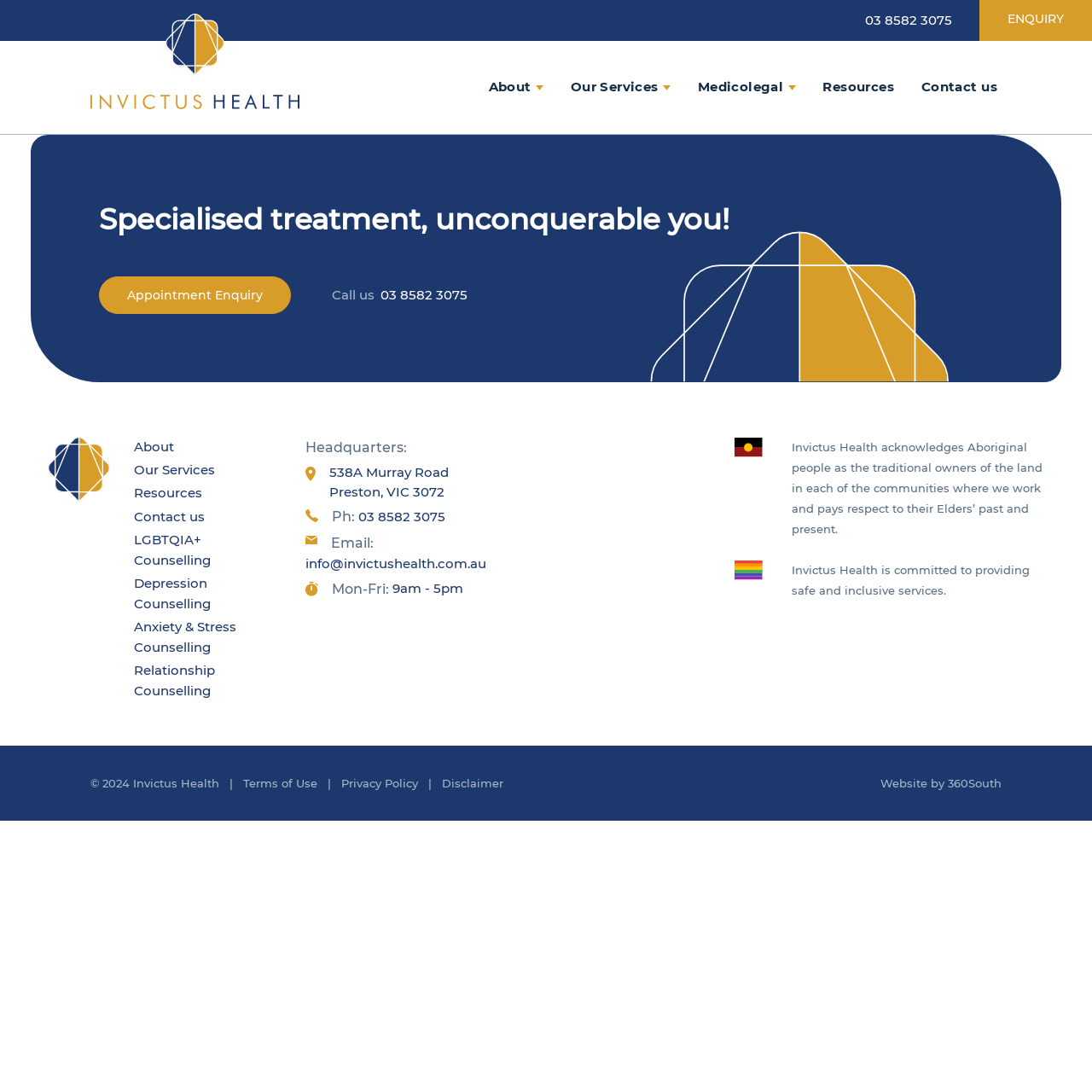Highlight the bounding box coordinates of the element that should be clicked to carry out the following instruction: "Make an appointment enquiry". The coordinates must be given as four float numbers ranging from 0 to 1, i.e., [left, top, right, bottom].

[0.091, 0.253, 0.266, 0.288]